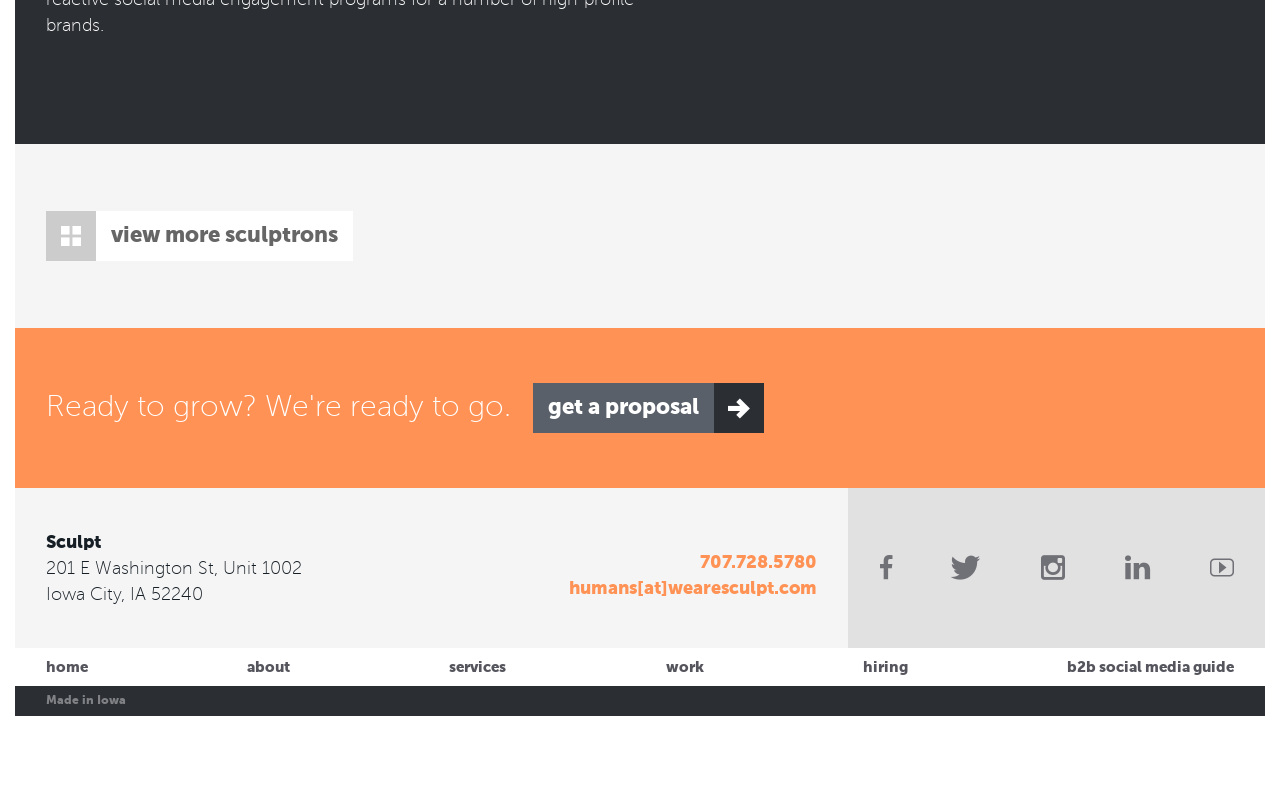What is the phone number?
From the details in the image, provide a complete and detailed answer to the question.

The phone number is obtained from the link element '707.728.5780' located at [0.547, 0.686, 0.638, 0.708] which is a part of the contentinfo section.